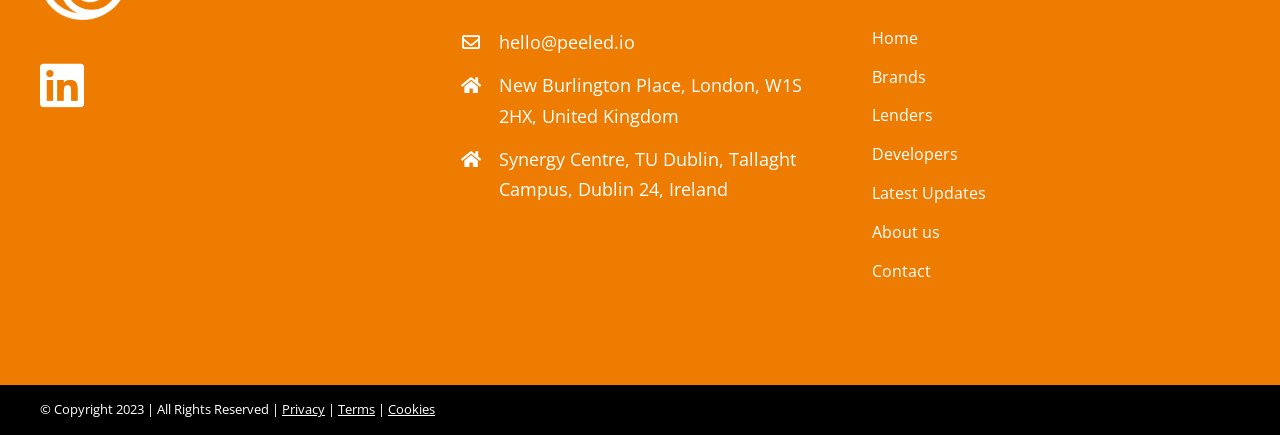What is the company's London address?
Look at the image and answer the question using a single word or phrase.

New Burlington Place, London, W1S 2HX, United Kingdom